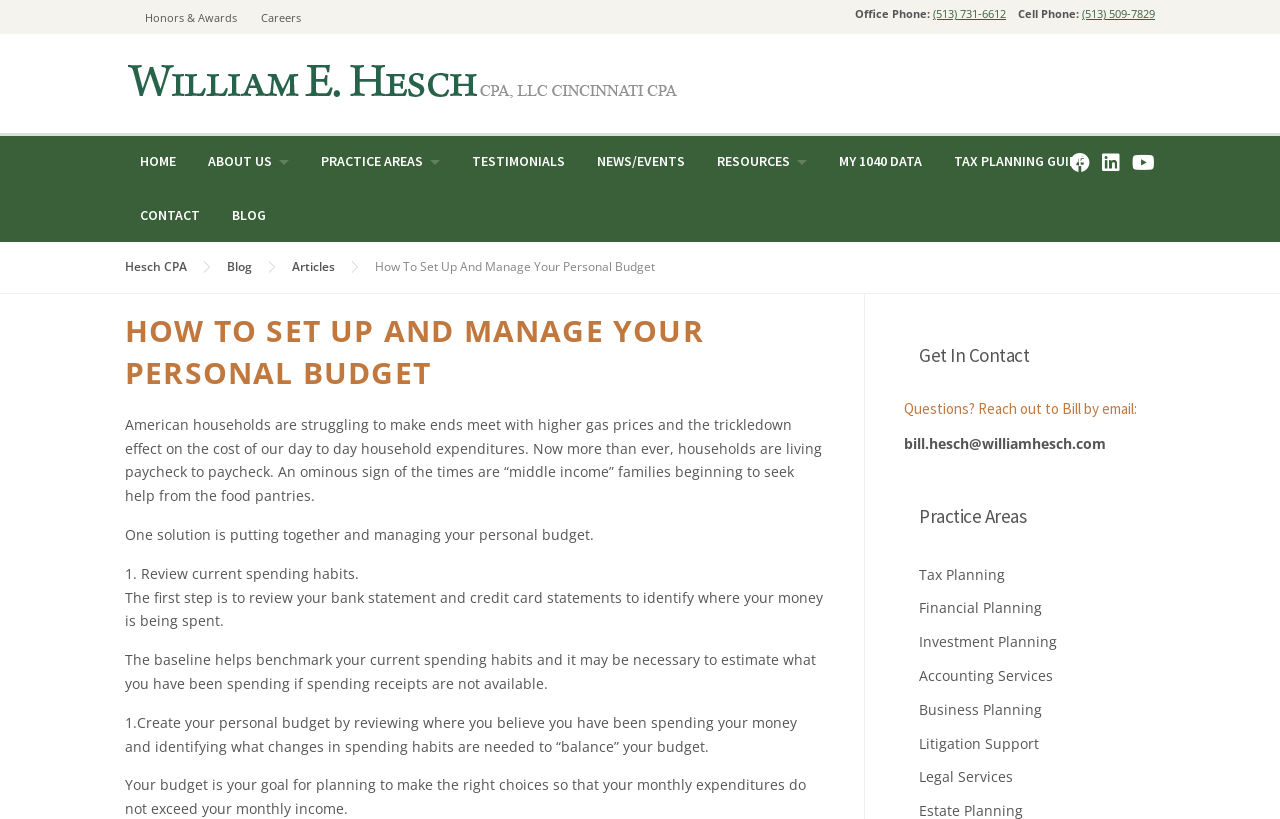Answer with a single word or phrase: 
What are some of the practice areas mentioned on the webpage?

Tax Planning, Financial Planning, etc.